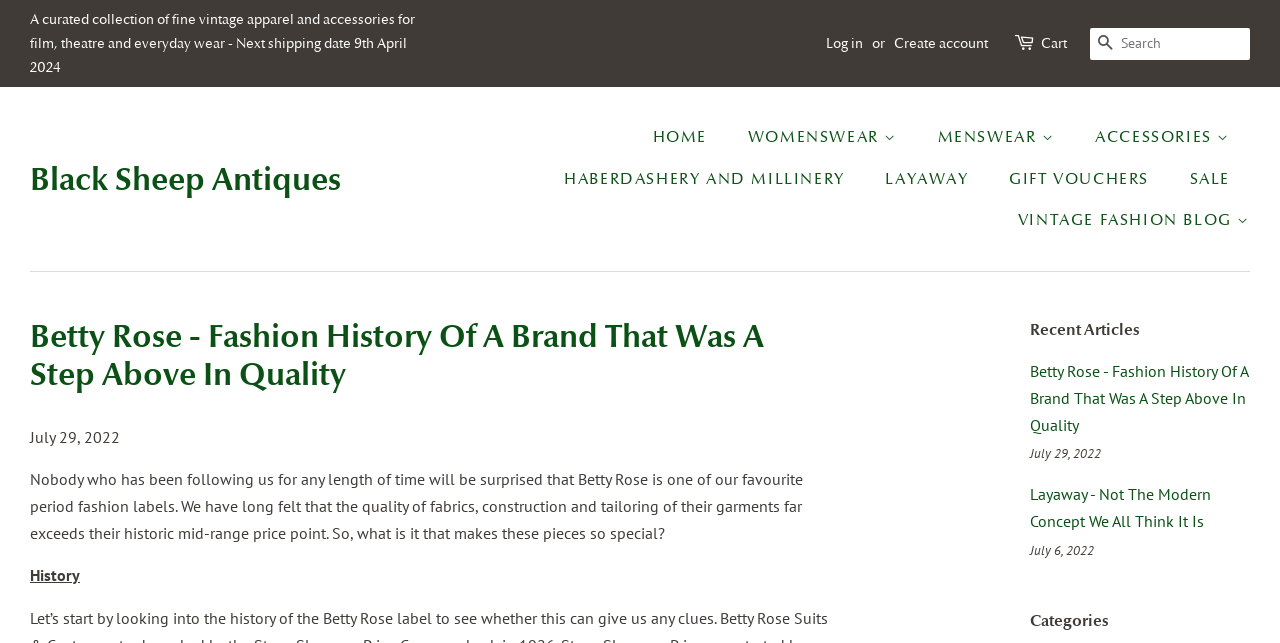What is the next shipping date?
Based on the content of the image, thoroughly explain and answer the question.

The next shipping date is mentioned in the static text 'A curated collection of fine vintage apparel and accessories for film, theatre and everyday wear - Next shipping date 9th April 2024'.